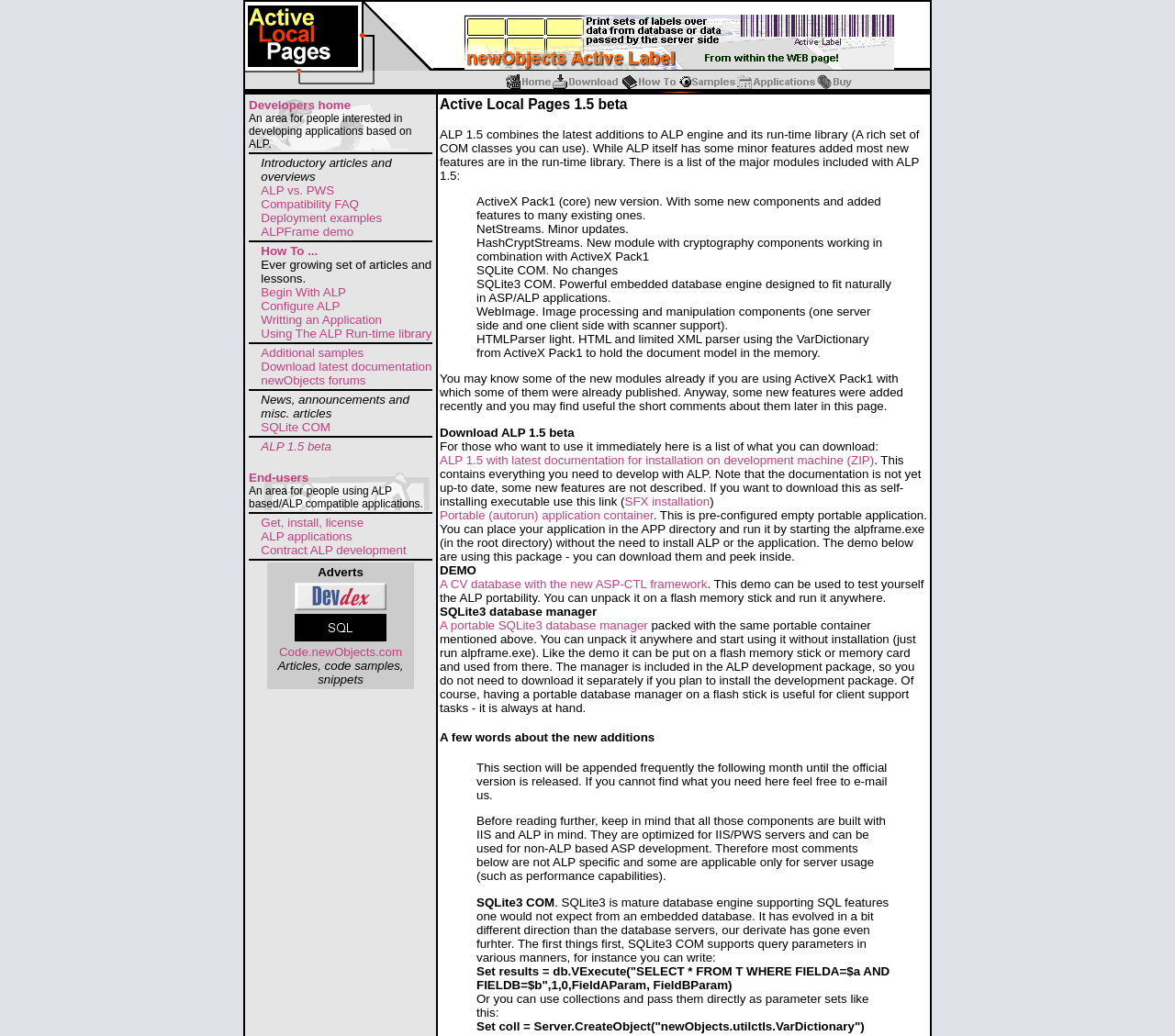What is the 'ALPFrame demo' about?
Provide a concise answer using a single word or phrase based on the image.

A demo of ALPFrame